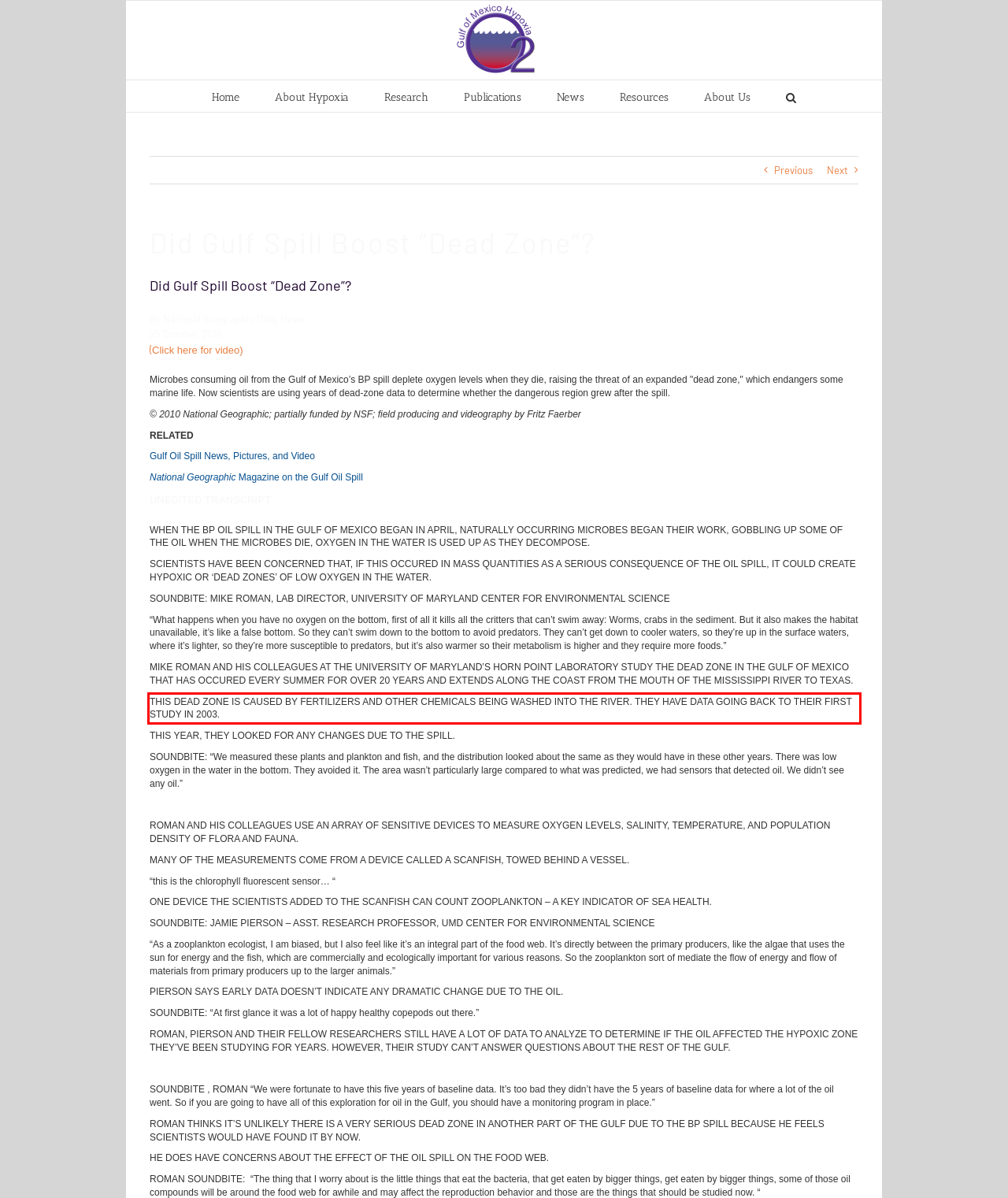Given a webpage screenshot with a red bounding box, perform OCR to read and deliver the text enclosed by the red bounding box.

THIS DEAD ZONE IS CAUSED BY FERTILIZERS AND OTHER CHEMICALS BEING WASHED INTO THE RIVER. THEY HAVE DATA GOING BACK TO THEIR FIRST STUDY IN 2003.